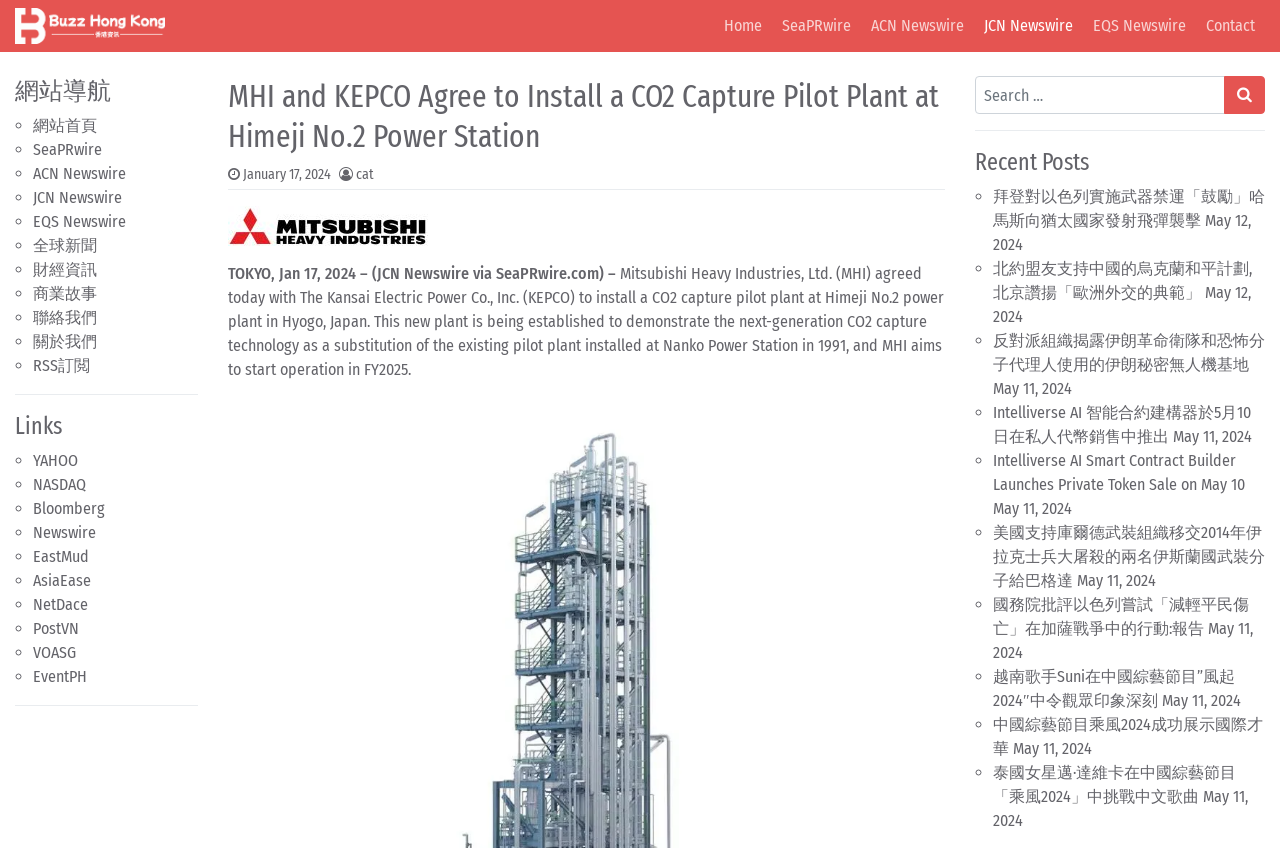Generate a thorough description of the webpage.

The webpage is about a news article titled "MHI and KEPCO Agree to Install a CO2 Capture Pilot Plant at Himeji No.2 Power Station" from Buzz Hong Kong. At the top of the page, there is a navigation menu with links to "Home", "SeaPRwire", "ACN Newswire", "JCN Newswire", "EQS Newswire", and "Contact". Below the navigation menu, there is a section with a heading "網站導航" (Website Navigation) that lists various links to different sections of the website.

On the left side of the page, there is a list of links under the heading "Links" that connects to external websites such as YAHOO, NASDAQ, Bloomberg, and others. 

The main content of the page is the news article, which is divided into two sections. The first section has a heading with the title of the article and a link to the date "January 17, 2024". Below the heading, there is an image and a brief summary of the article. The second section is the main body of the article, which describes the agreement between MHI and KEPCO to install a CO2 capture pilot plant at Himeji No.2 power plant in Hyogo, Japan.

On the right side of the page, there is a search bar with a label "Search" and a button to submit the search query. Below the search bar, there is a section with a heading "Recent Posts" that lists several recent news articles with links to their respective pages. Each article is accompanied by a date and a brief summary.